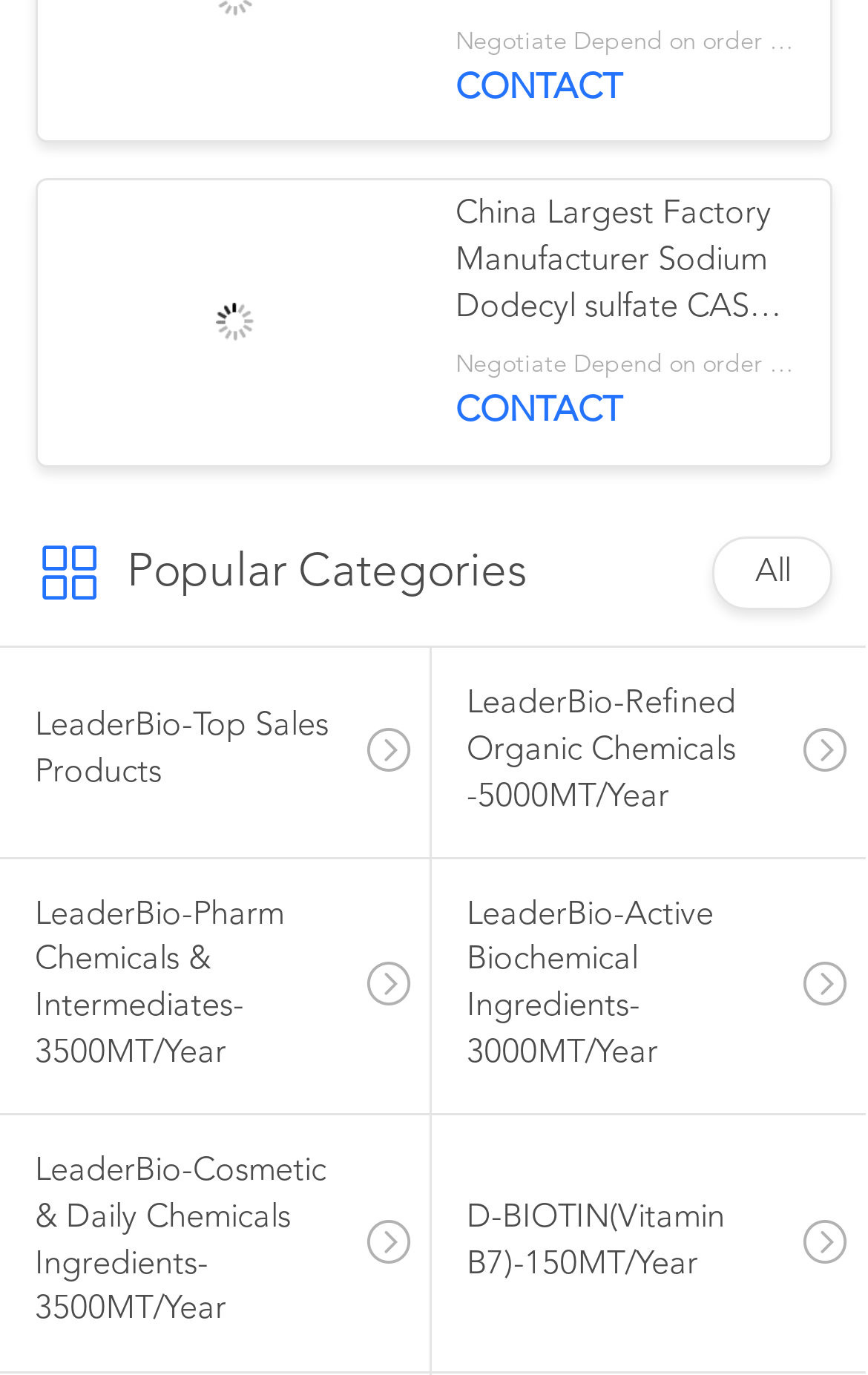What is the CAS number of the main product?
Use the image to give a comprehensive and detailed response to the question.

The CAS number of the main product, Sodium Dodecyl sulfate, is mentioned in the image and link as 'CAS 151-21-3'.